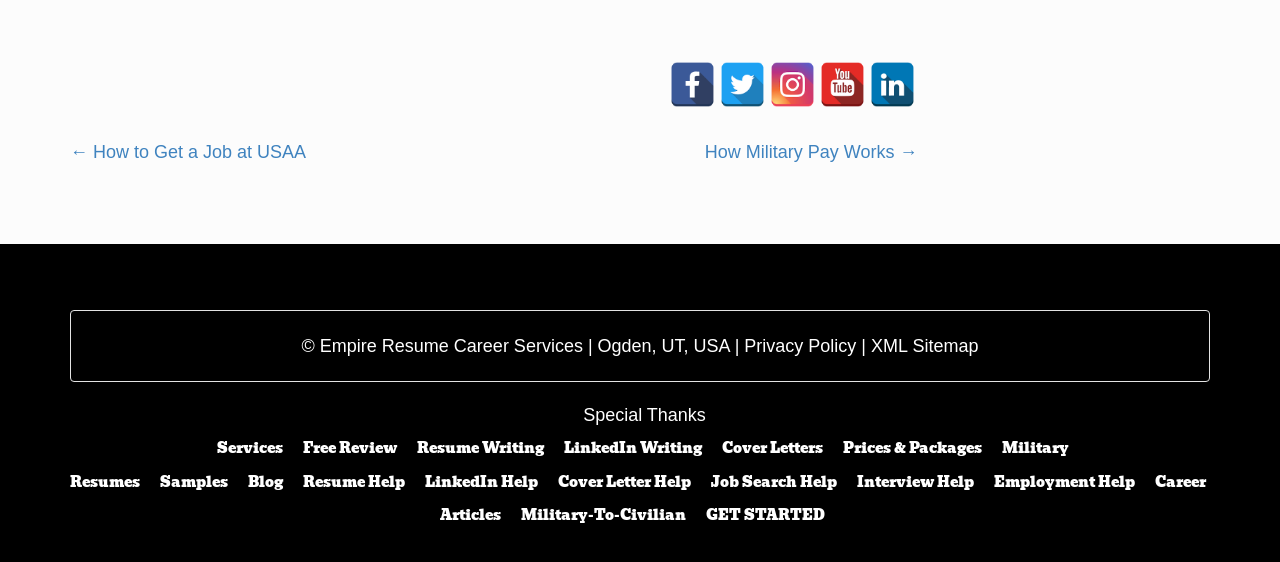Specify the bounding box coordinates of the area that needs to be clicked to achieve the following instruction: "read all posts".

None